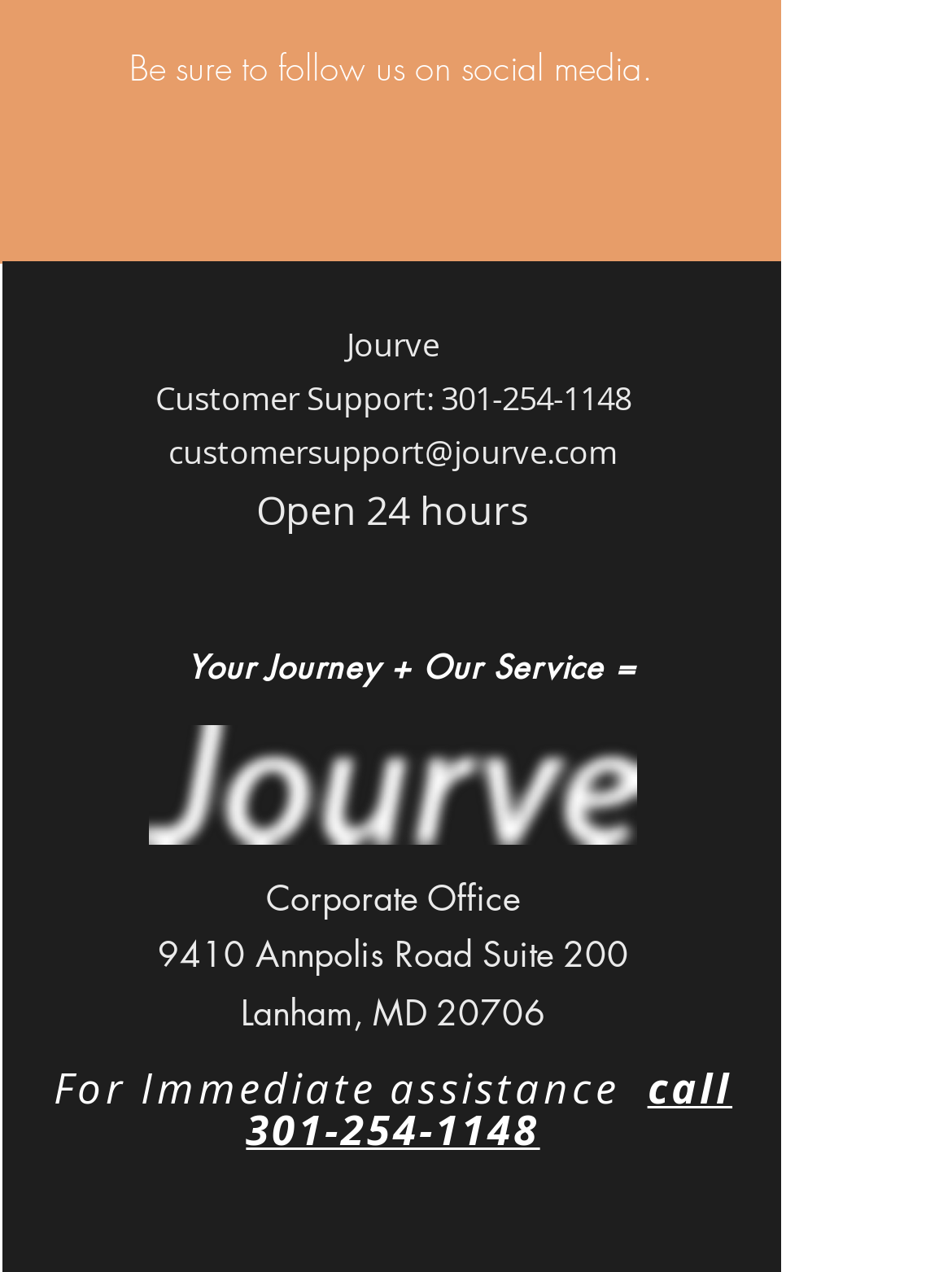Show the bounding box coordinates of the region that should be clicked to follow the instruction: "Email customer support."

[0.177, 0.338, 0.649, 0.373]